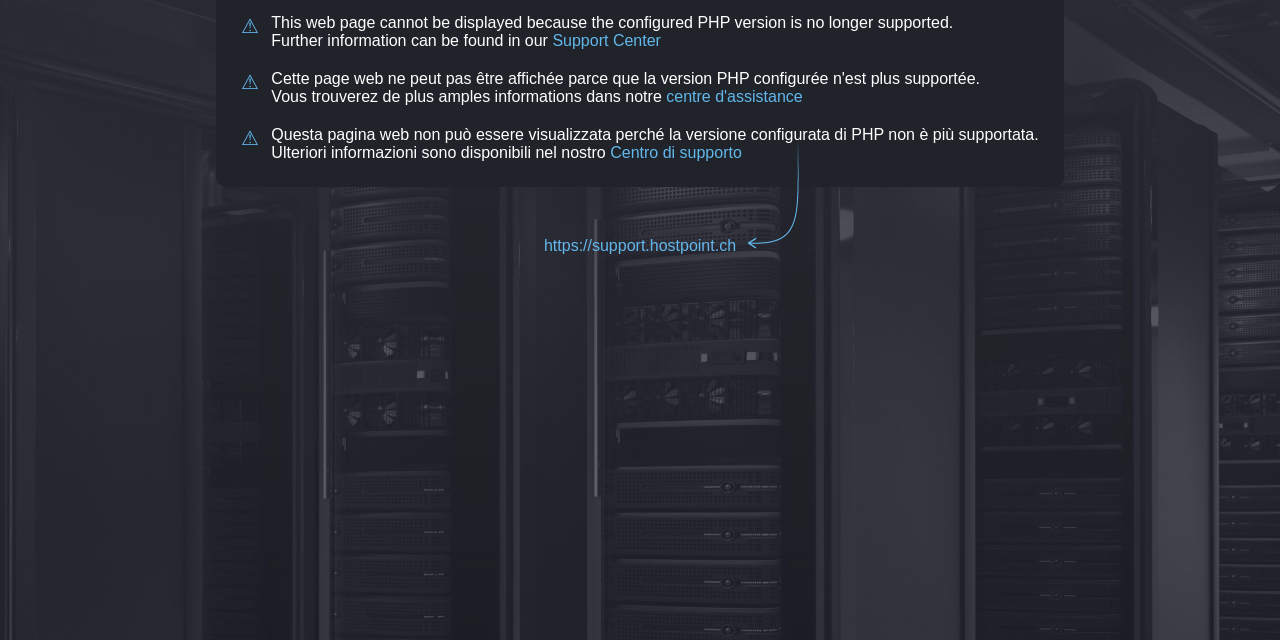Give the bounding box coordinates for the element described as: "Support Center".

[0.432, 0.05, 0.516, 0.077]